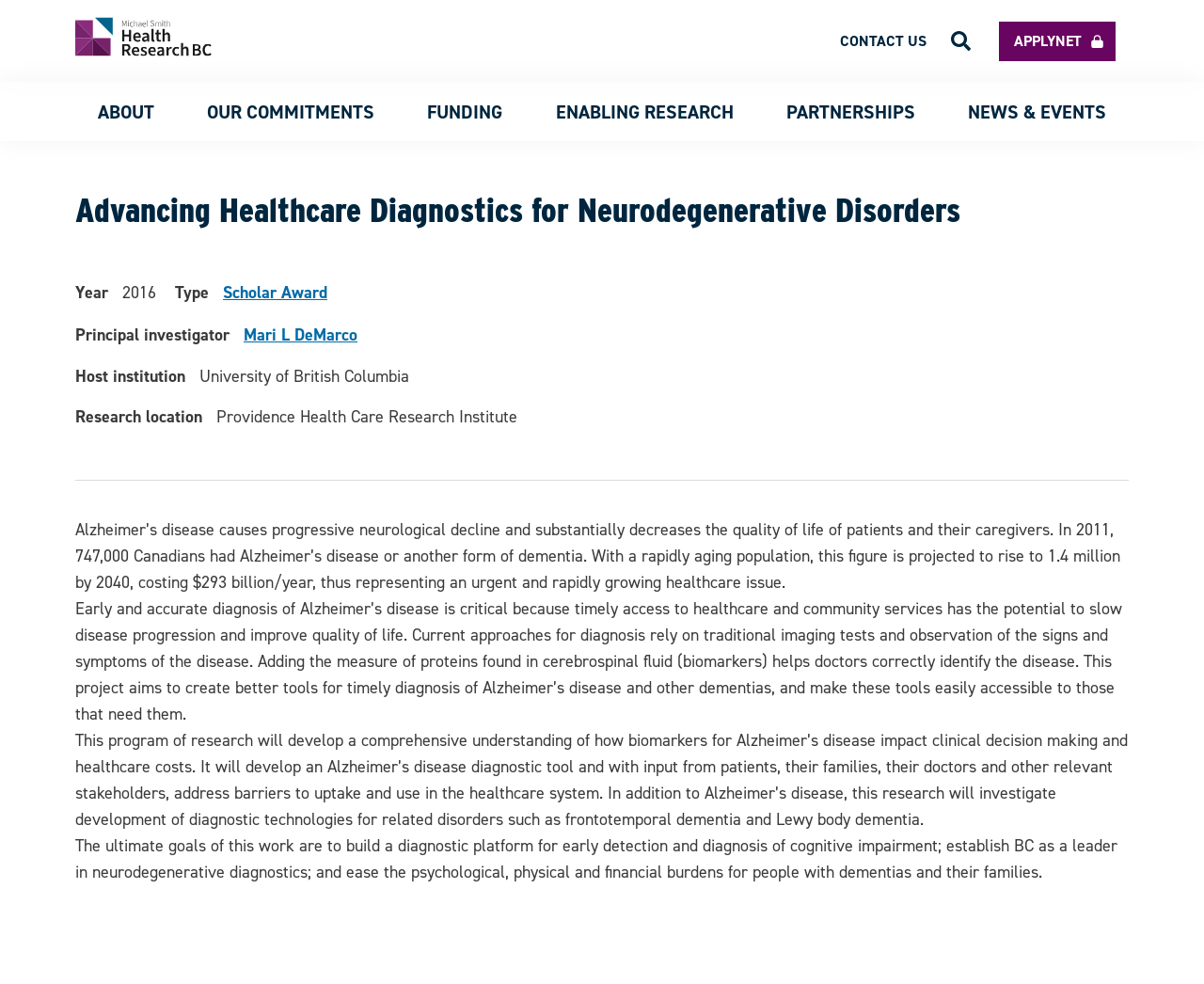Can you identify the bounding box coordinates of the clickable region needed to carry out this instruction: 'Click the APPLYNET link'? The coordinates should be four float numbers within the range of 0 to 1, stated as [left, top, right, bottom].

[0.83, 0.022, 0.927, 0.062]